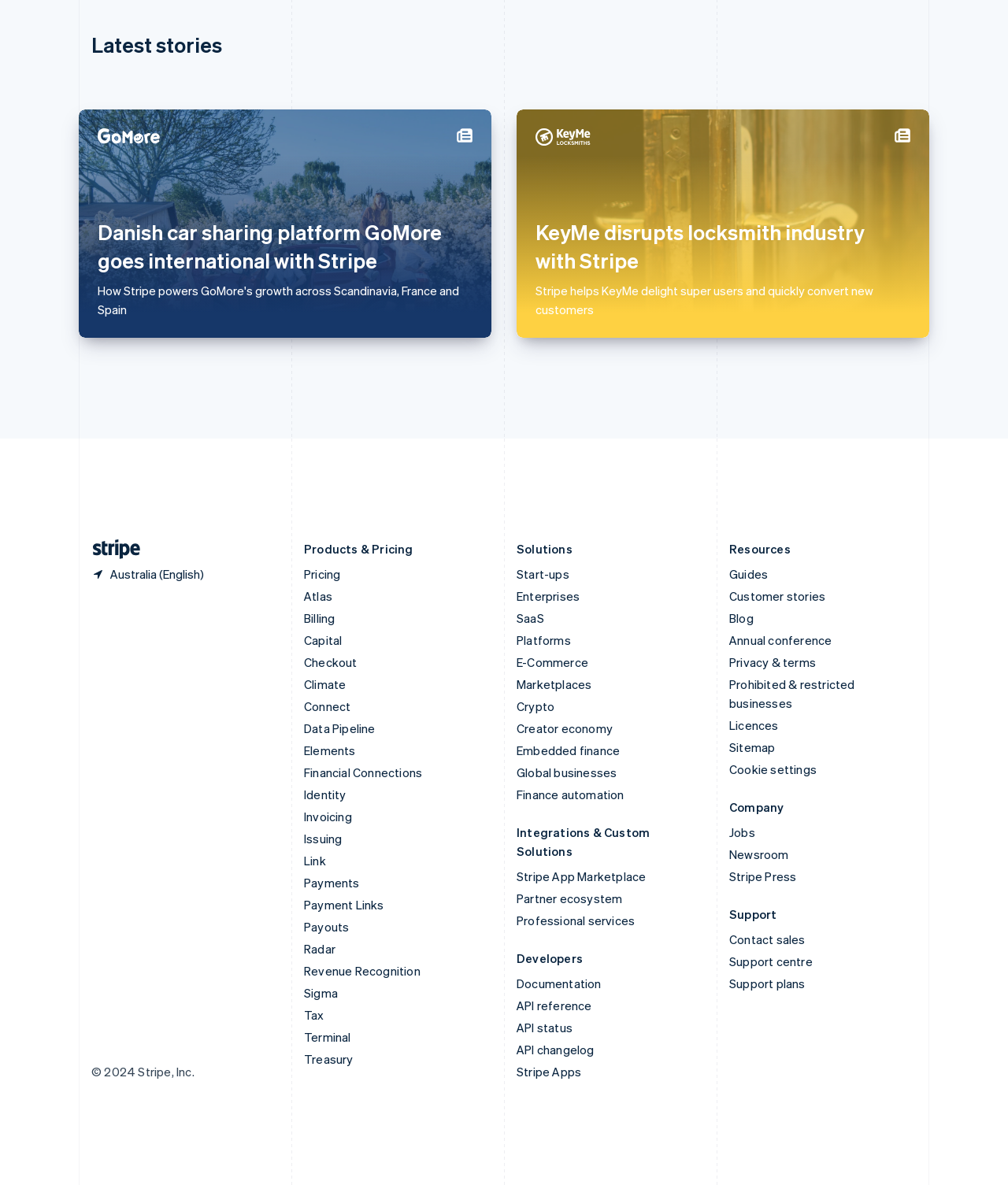Please give a concise answer to this question using a single word or phrase: 
How many links are there under the 'Products & Pricing' heading?

17